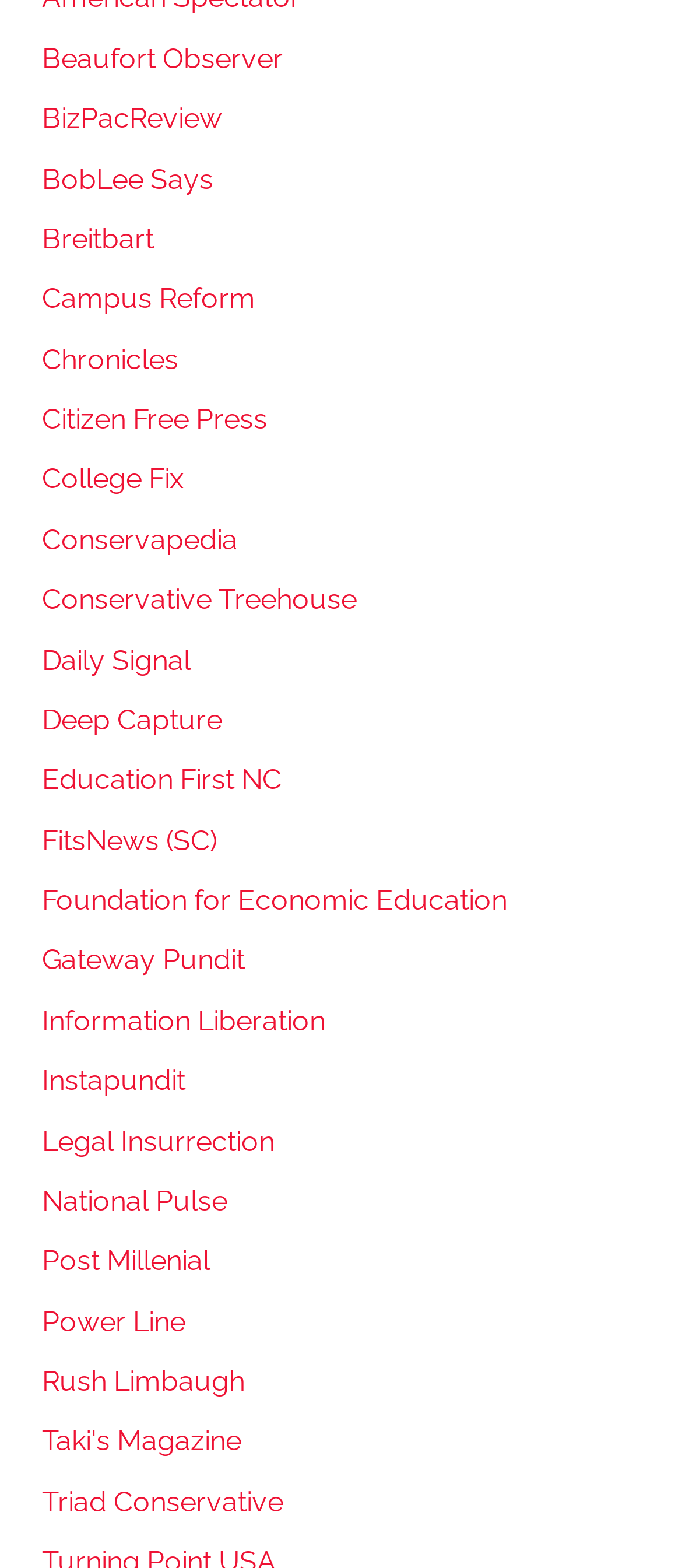Could you indicate the bounding box coordinates of the region to click in order to complete this instruction: "read Gateway Pundit".

[0.062, 0.602, 0.359, 0.623]